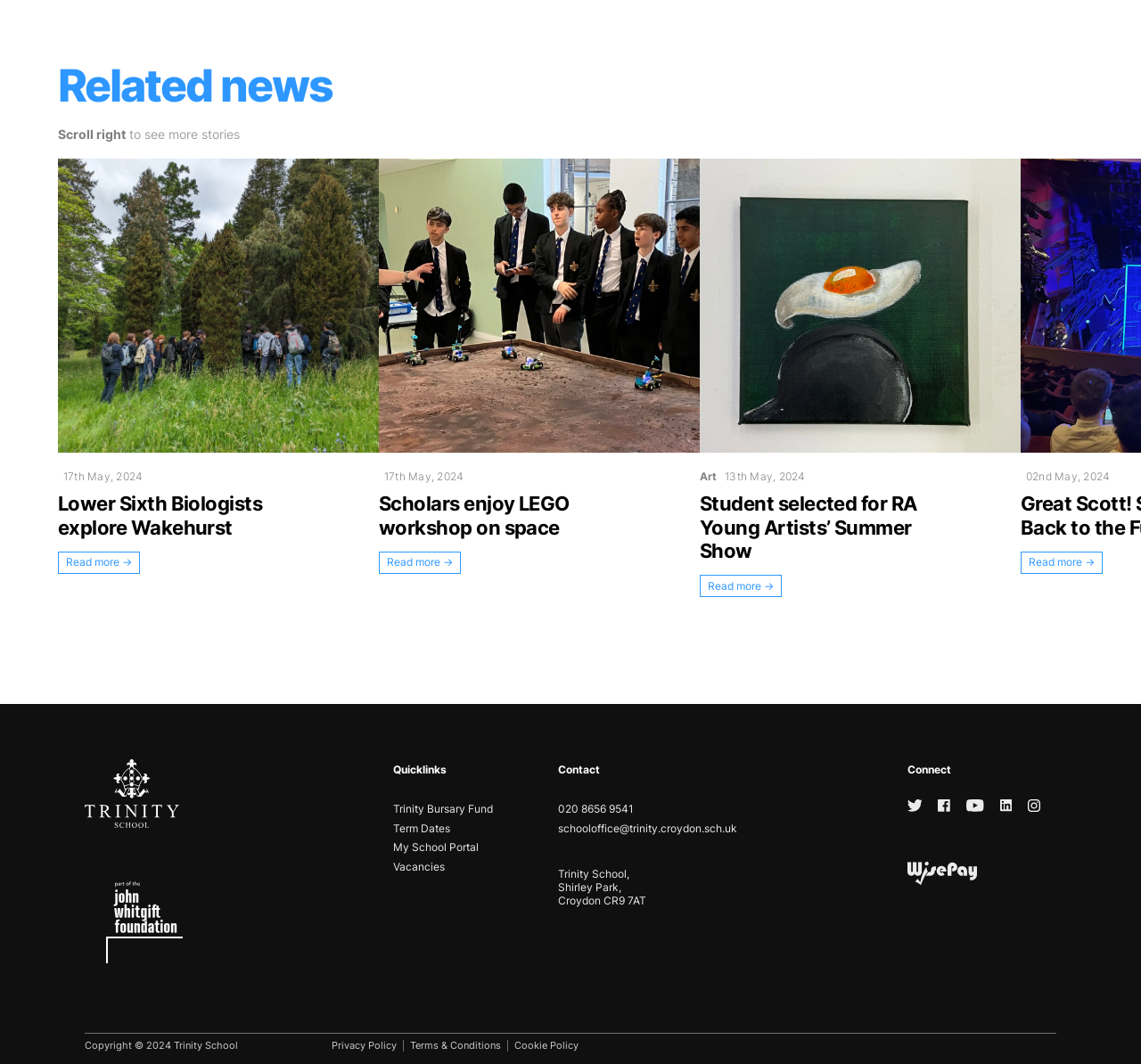Answer the question with a brief word or phrase:
What is the title of the first news story?

Lower Sixth Biologists explore Wakehurst